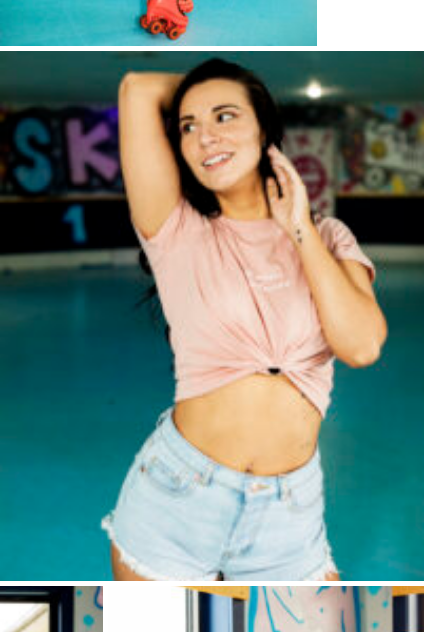Give a one-word or one-phrase response to the question:
What is the style of the woman's shorts?

Stylish denim